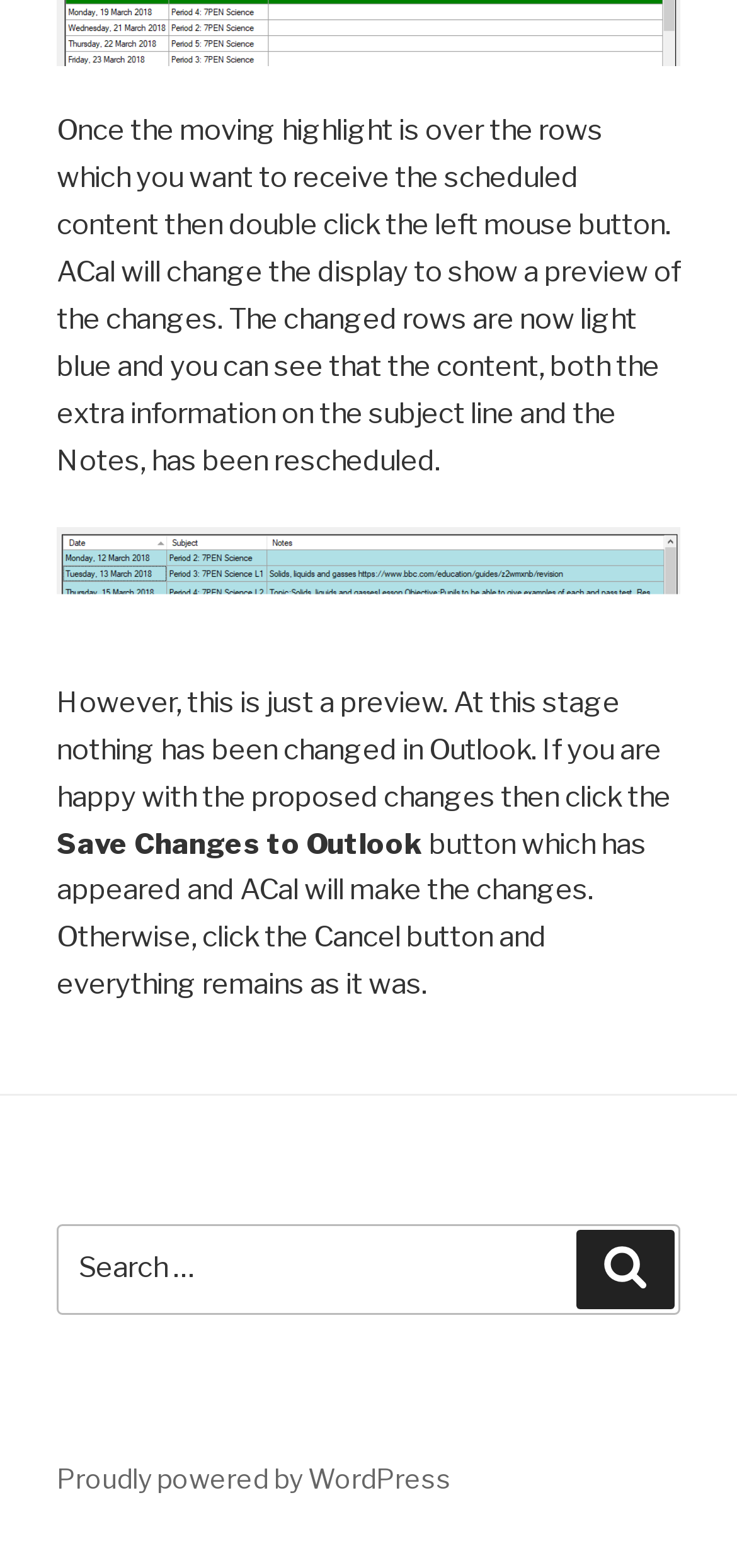Can you give a comprehensive explanation to the question given the content of the image?
What is the function of the search box?

The search box is used to search for specific content on the webpage. This is indicated by the text 'Search for:' next to the search box, and the presence of a 'Search' button beside it.